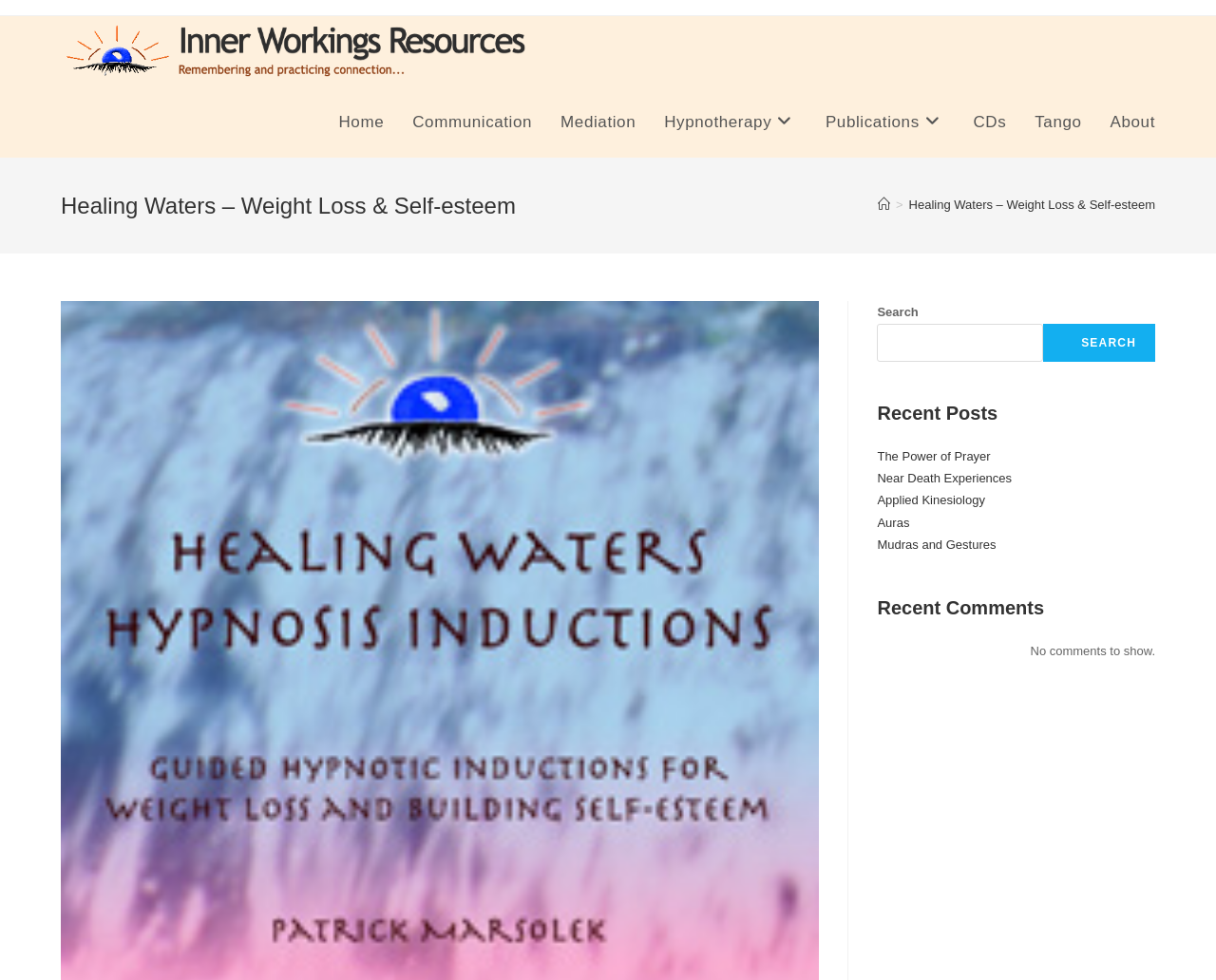Locate the bounding box coordinates of the clickable region necessary to complete the following instruction: "search for something". Provide the coordinates in the format of four float numbers between 0 and 1, i.e., [left, top, right, bottom].

[0.721, 0.33, 0.858, 0.369]